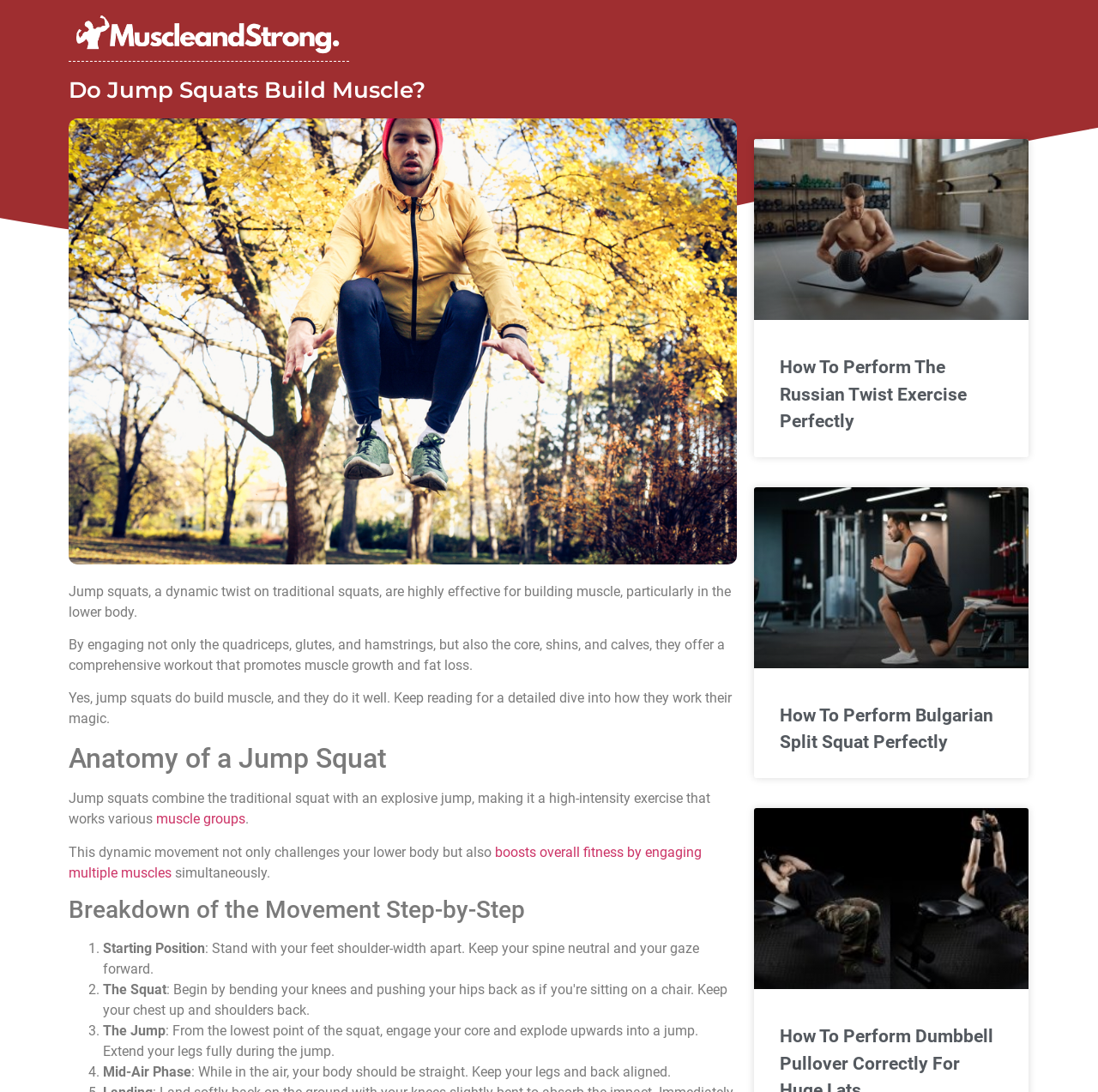What is the purpose of the jump in jump squats?
From the screenshot, provide a brief answer in one word or phrase.

To engage core and promote muscle growth